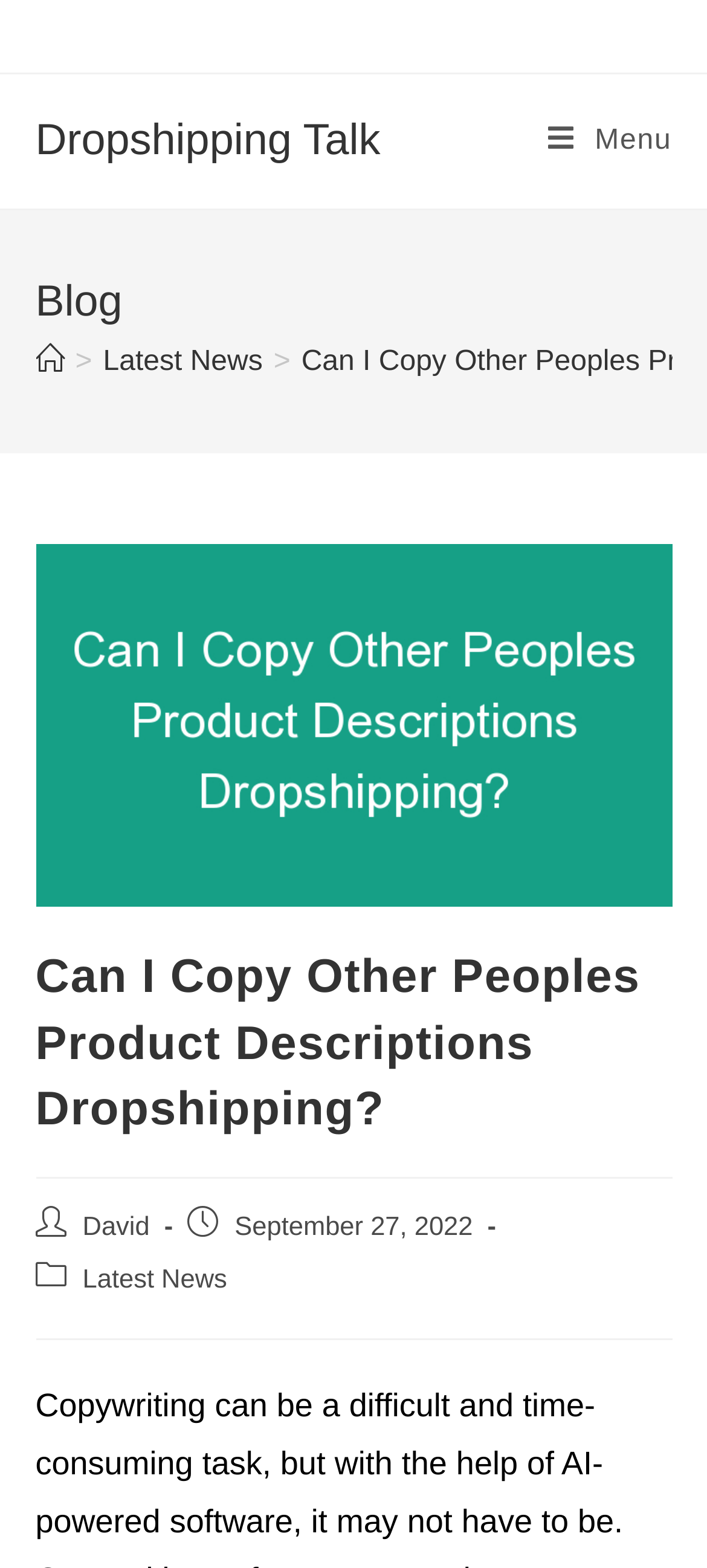Refer to the image and provide an in-depth answer to the question: 
What is the category of the current post?

I found the category of the current post by looking at the 'Post category:' section, which is located below the post title. The category is mentioned as 'Latest News', which is a link.